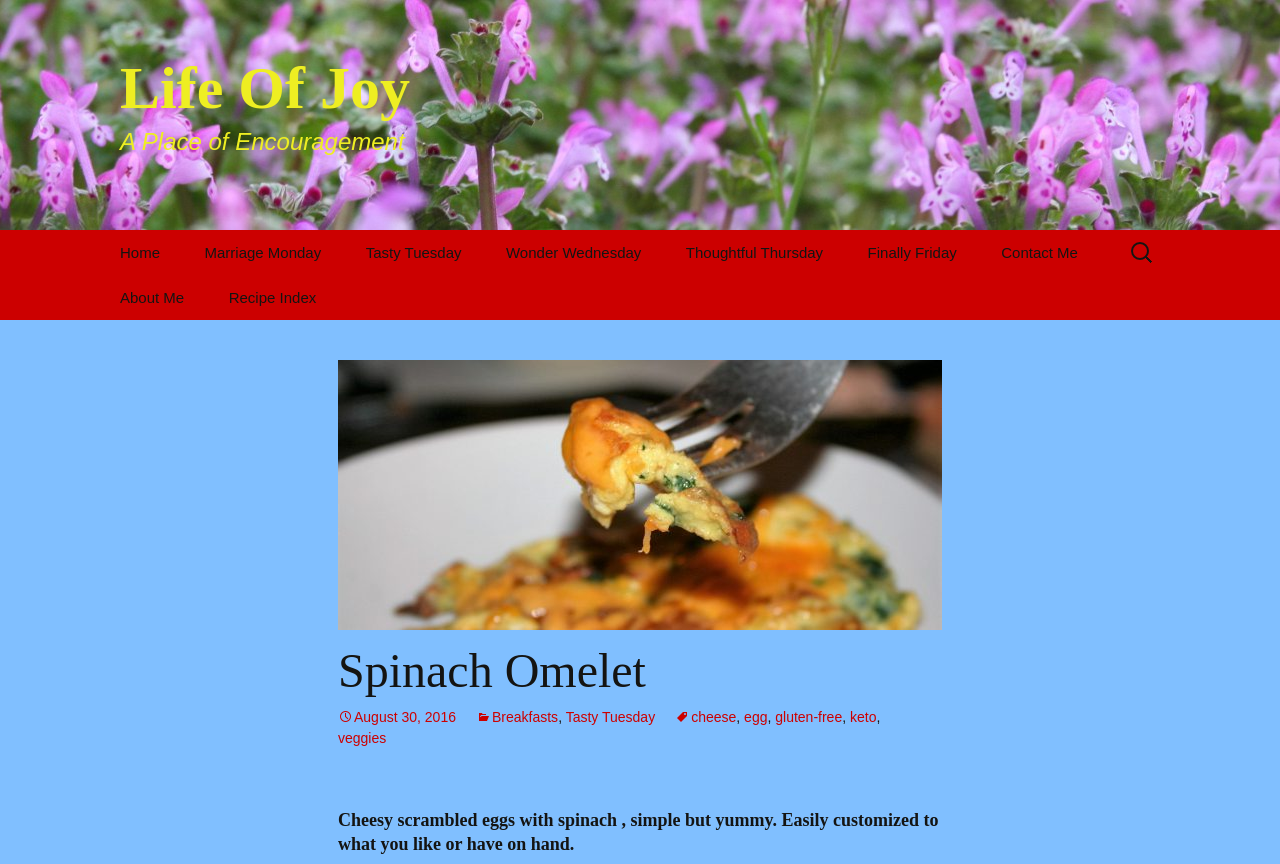Answer the following inquiry with a single word or phrase:
What is the name of the blog?

Life Of Joy